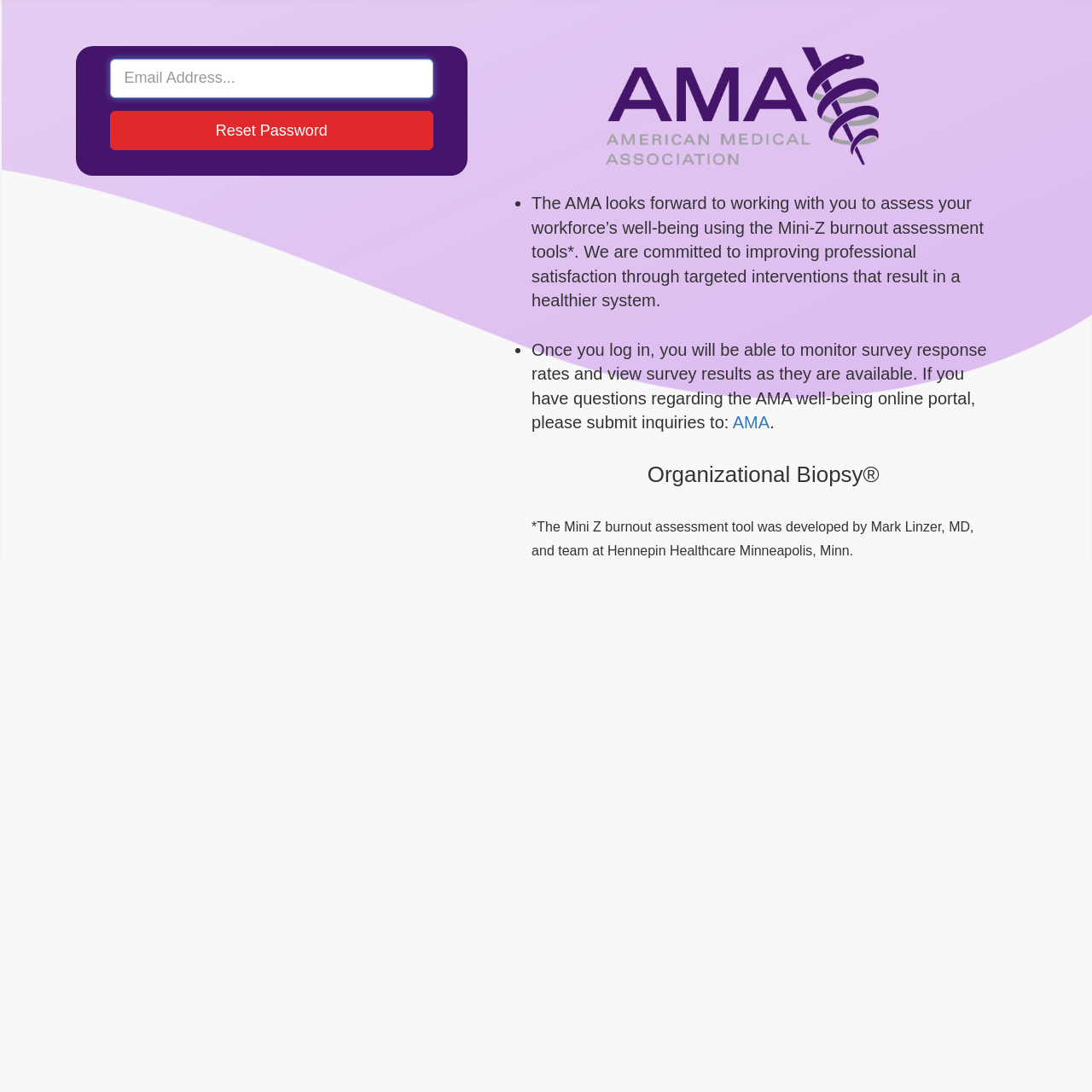Provide the bounding box coordinates of the HTML element described as: "Reset Password". The bounding box coordinates should be four float numbers between 0 and 1, i.e., [left, top, right, bottom].

[0.1, 0.101, 0.397, 0.137]